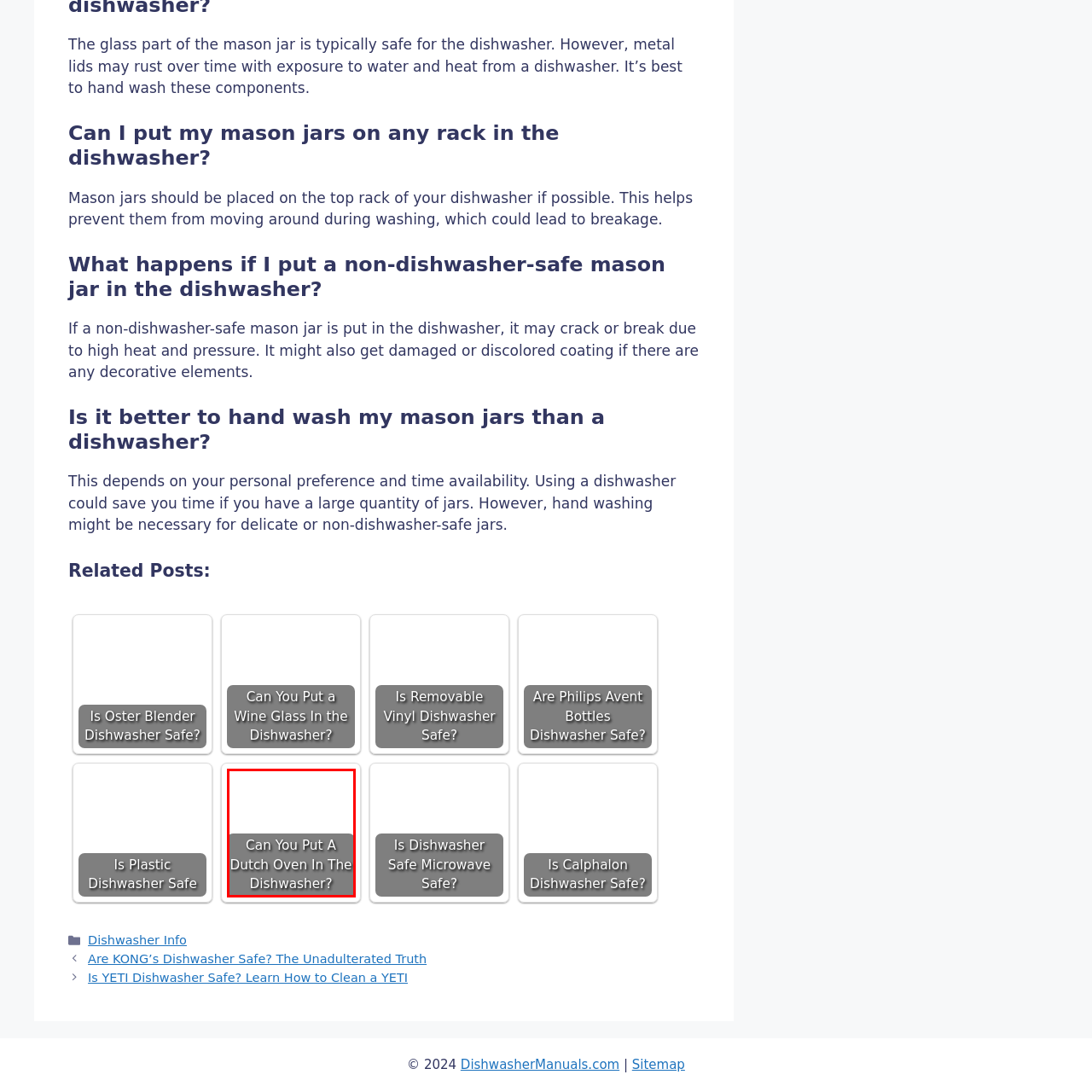Check the highlighted part in pink, What is the broader discussion surrounding the question? 
Use a single word or phrase for your answer.

Safe cleaning practices